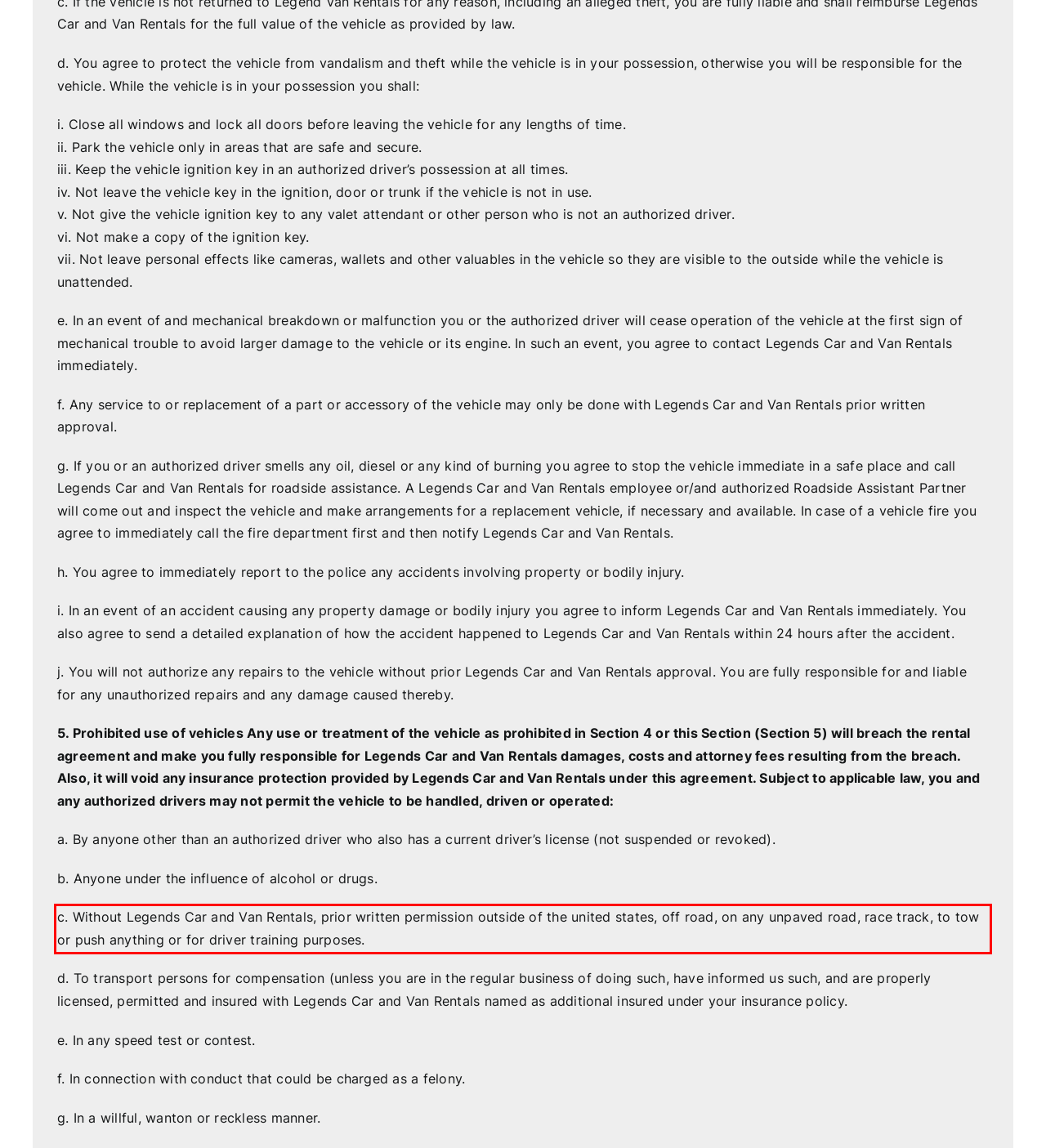From the given screenshot of a webpage, identify the red bounding box and extract the text content within it.

c. Without Legends Car and Van Rentals, prior written permission outside of the united states, off road, on any unpaved road, race track, to tow or push anything or for driver training purposes.